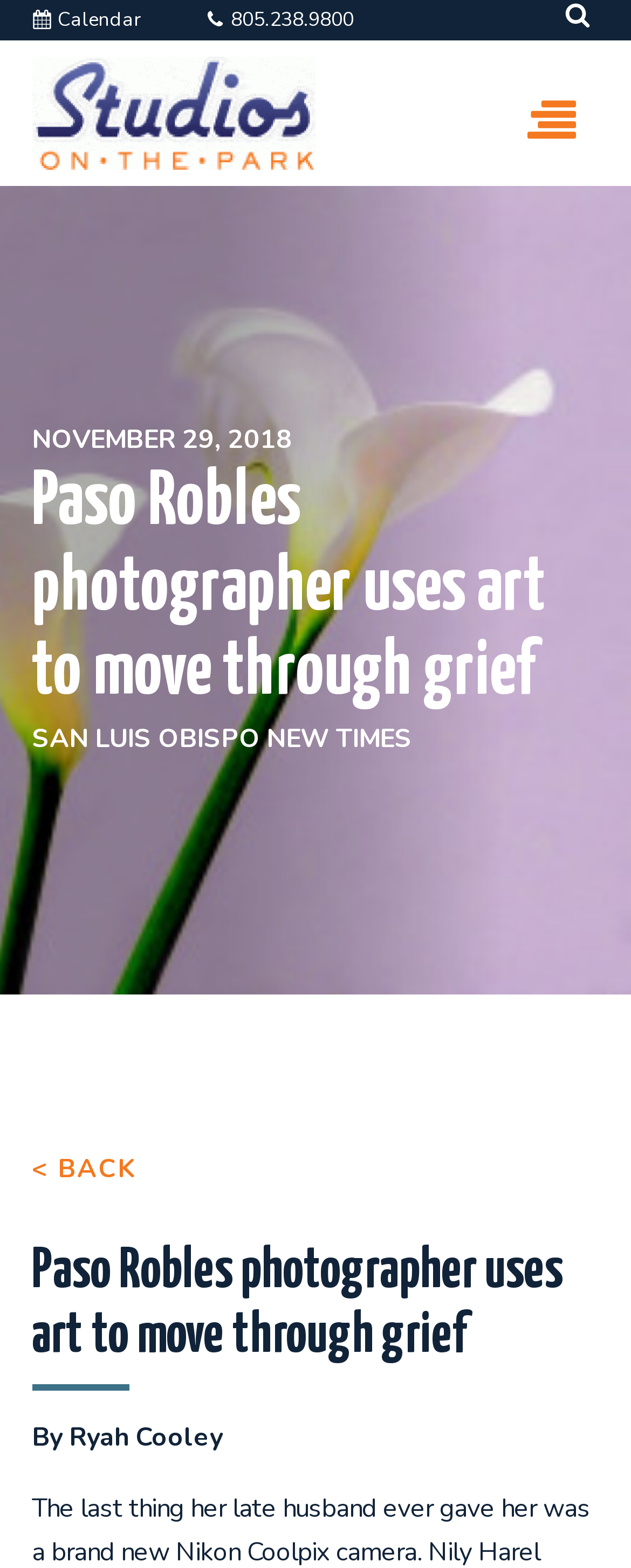What is the name of the publication?
Using the image as a reference, deliver a detailed and thorough answer to the question.

The name of the publication is mentioned in the StaticText element with the text 'SAN LUIS OBISPO NEW TIMES'.